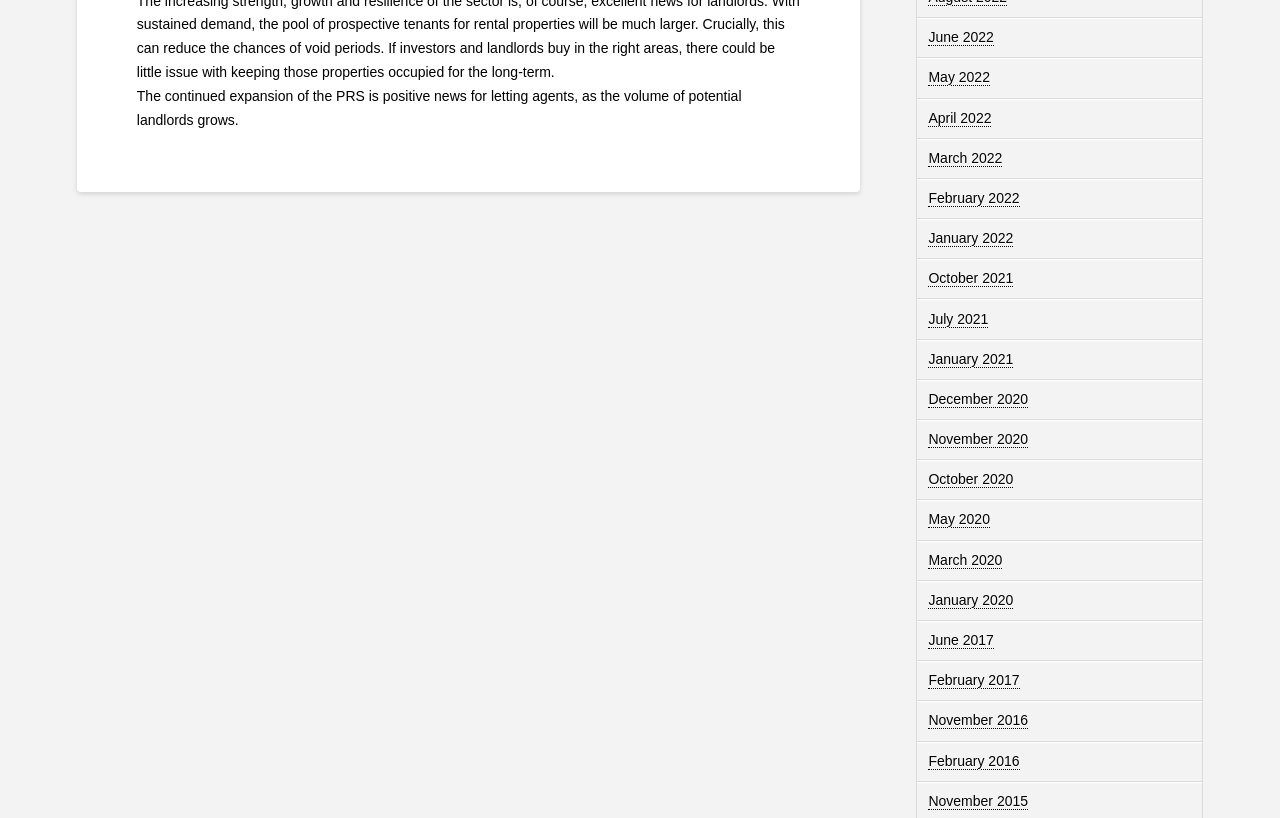Highlight the bounding box coordinates of the element you need to click to perform the following instruction: "Read more about Sturgis."

None